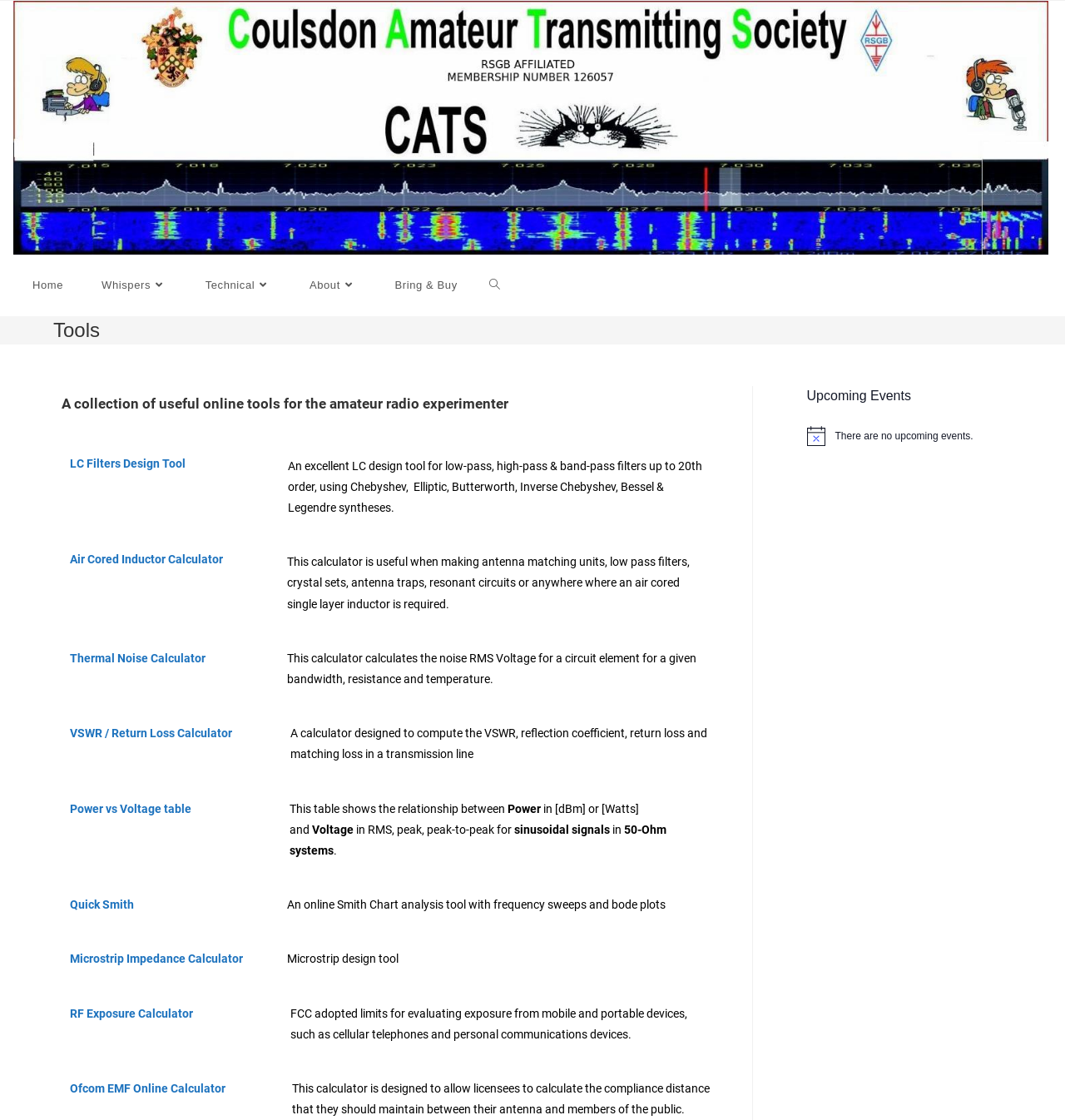Answer this question using a single word or a brief phrase:
What is the purpose of the LC Filters Design Tool?

Design low-pass, high-pass & band-pass filters